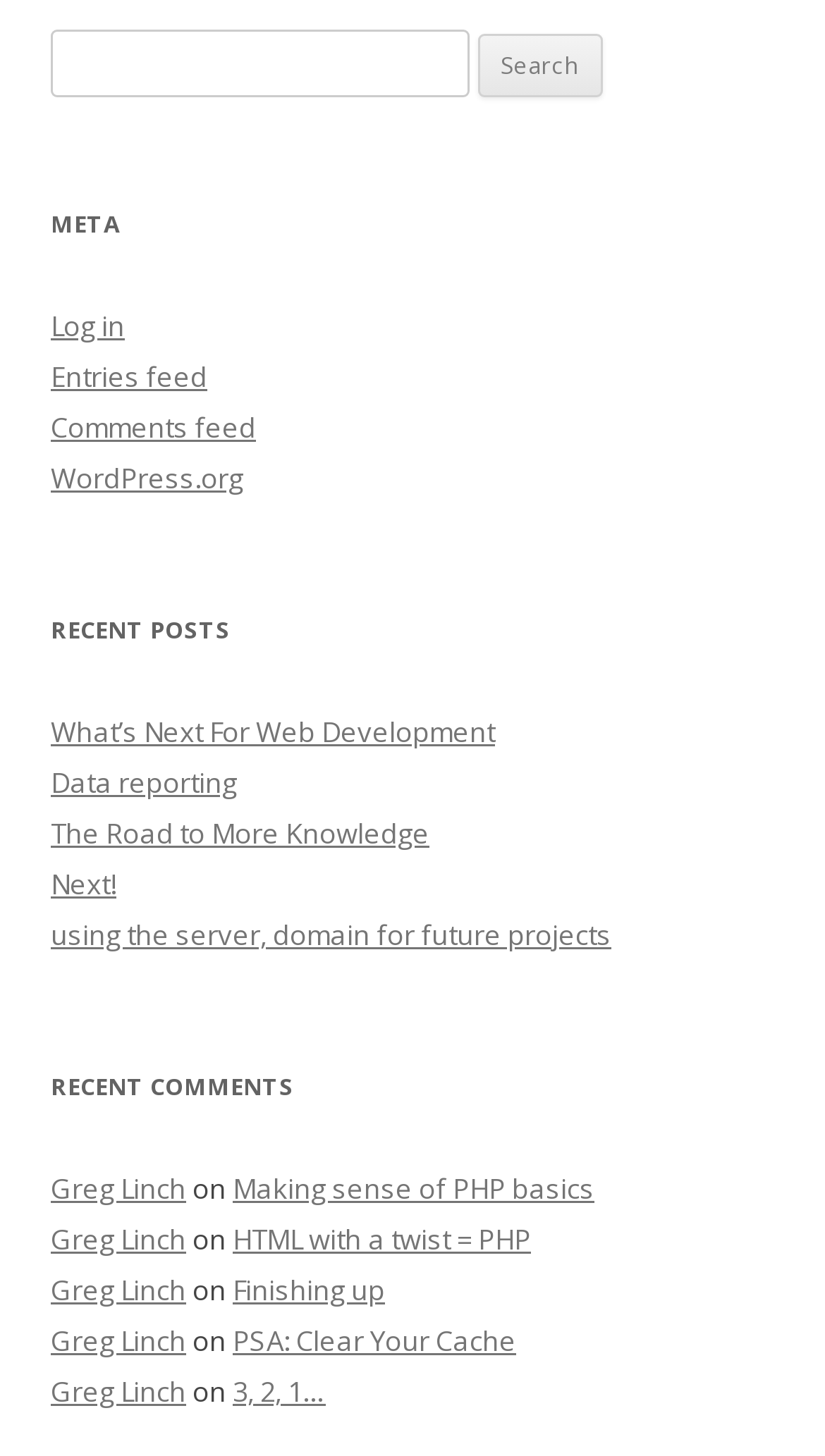What type of content is listed under 'RECENT POSTS'?
Based on the image, respond with a single word or phrase.

Blog posts